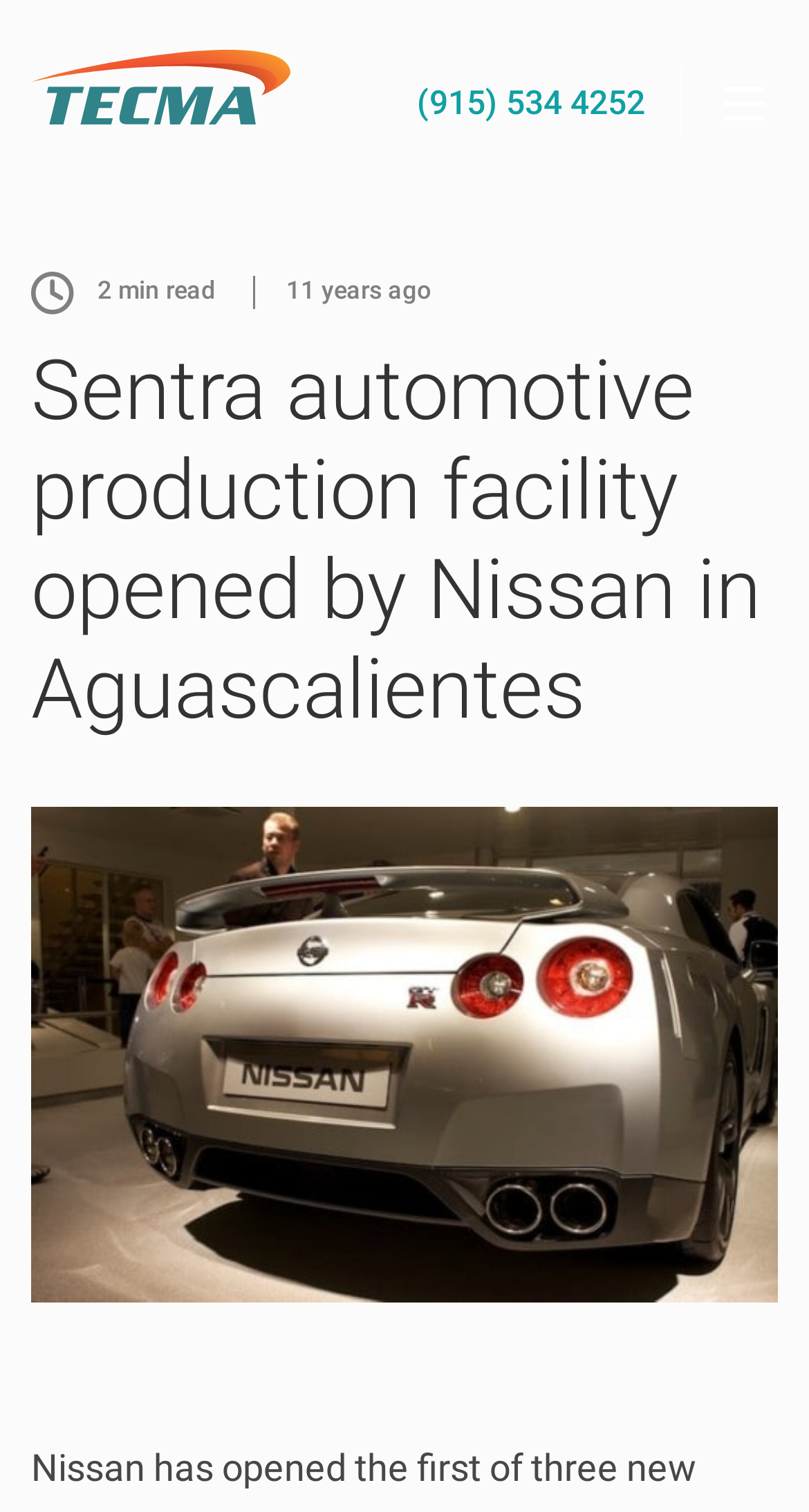What is the phone number provided?
Based on the image, respond with a single word or phrase.

(915) 534 4252